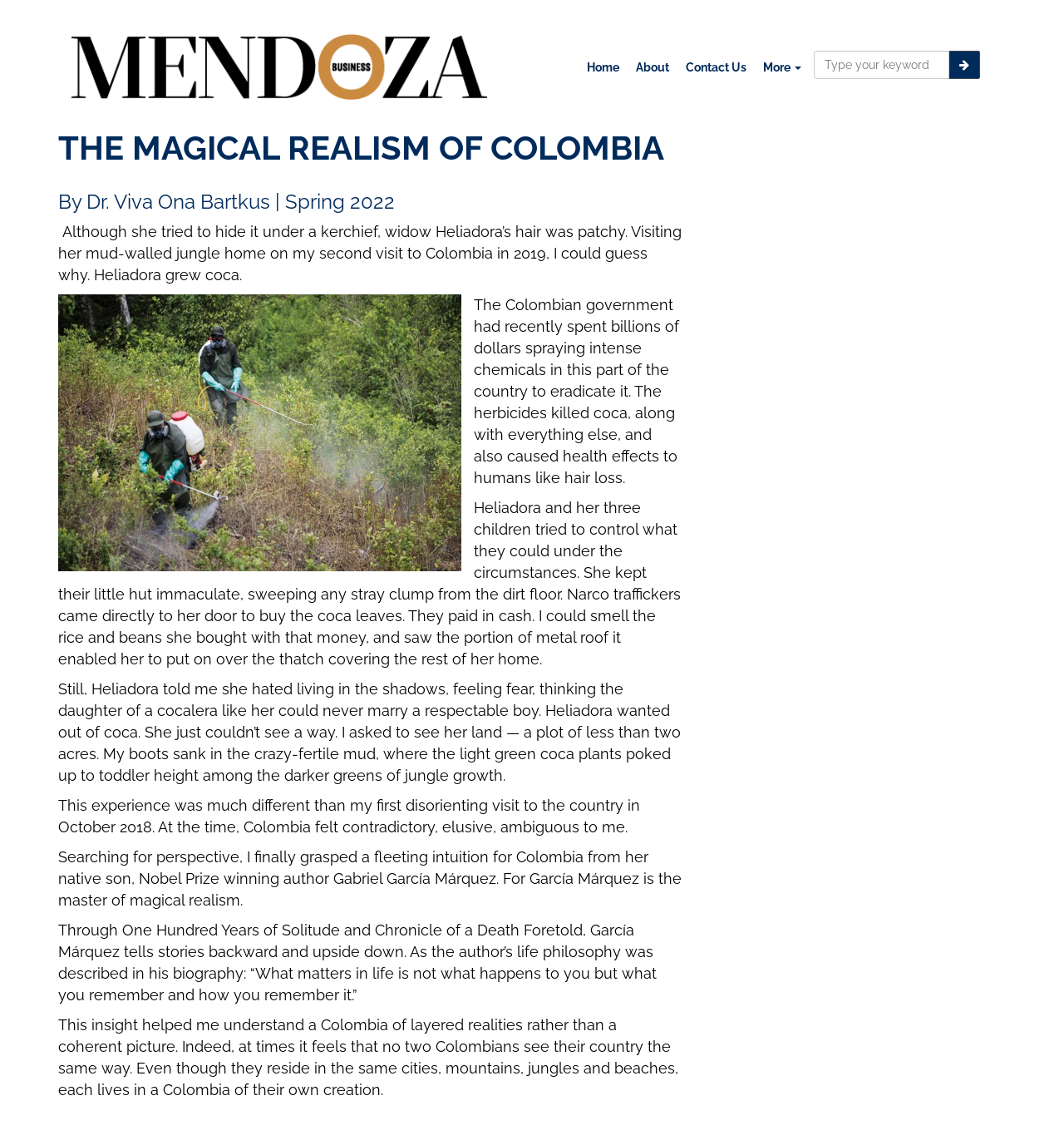Please respond to the question with a concise word or phrase:
What is the reason for Heliadora's hair loss?

Herbicides